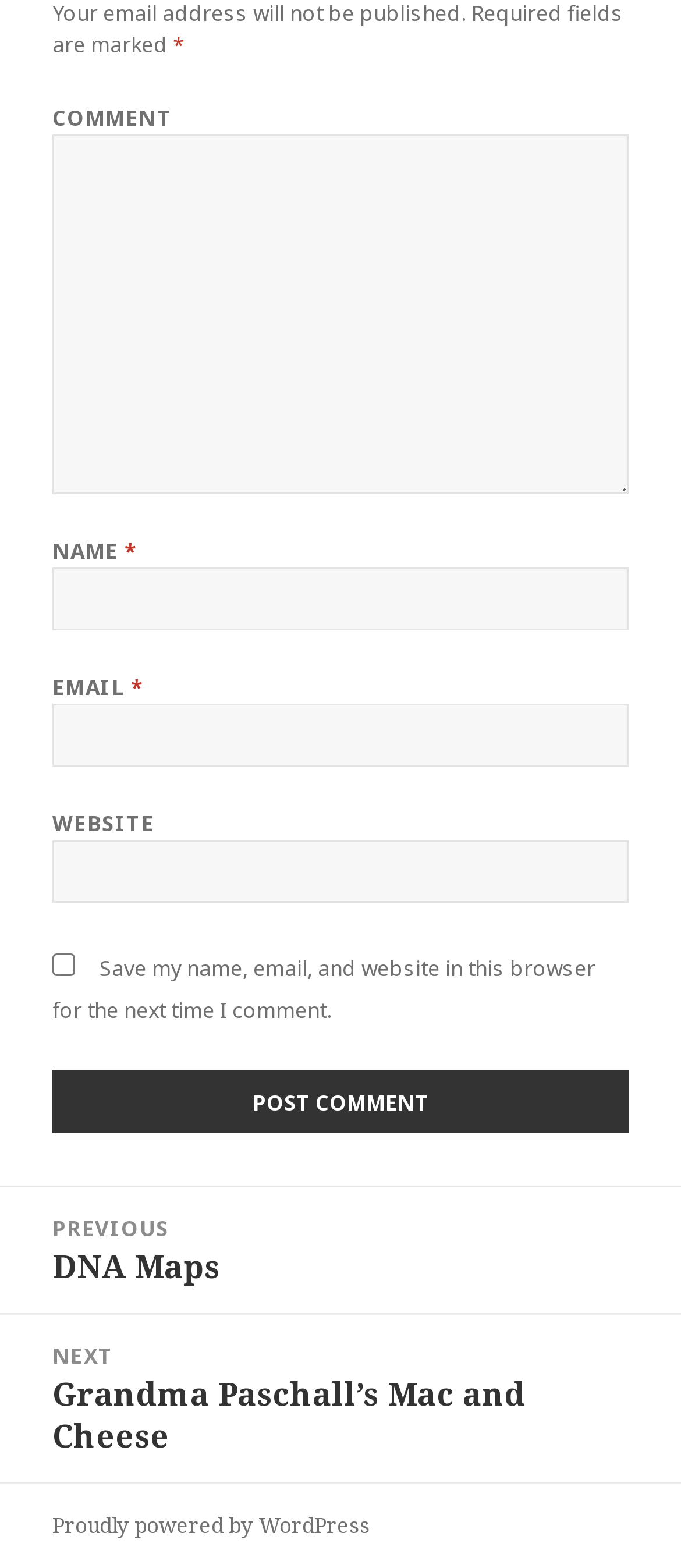Find and specify the bounding box coordinates that correspond to the clickable region for the instruction: "Click the Post Comment button".

[0.077, 0.683, 0.923, 0.723]